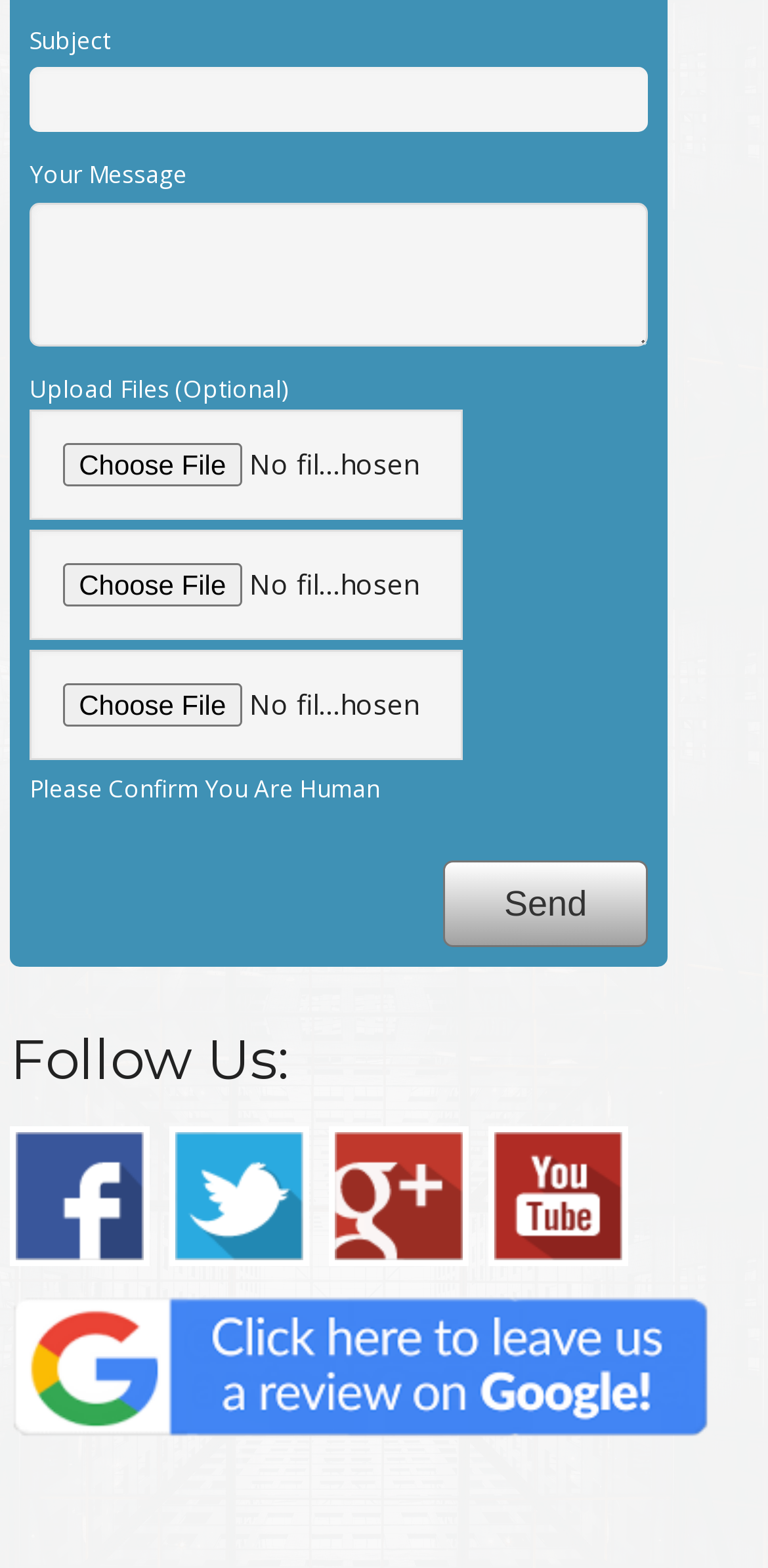Please locate the UI element described by "alt="Google +"" and provide its bounding box coordinates.

[0.636, 0.719, 0.818, 0.808]